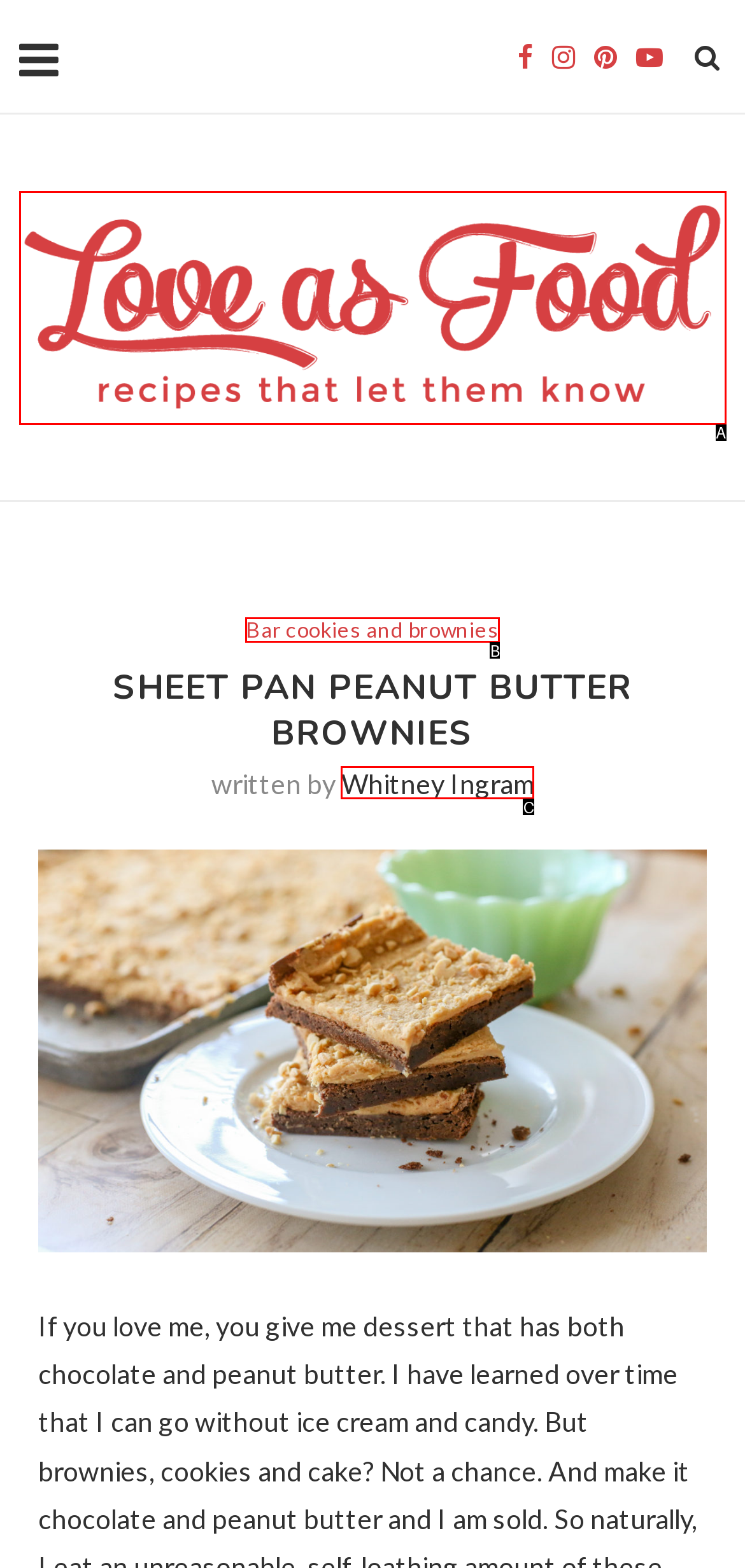Find the HTML element that matches the description provided: Whitney Ingram
Answer using the corresponding option letter.

C